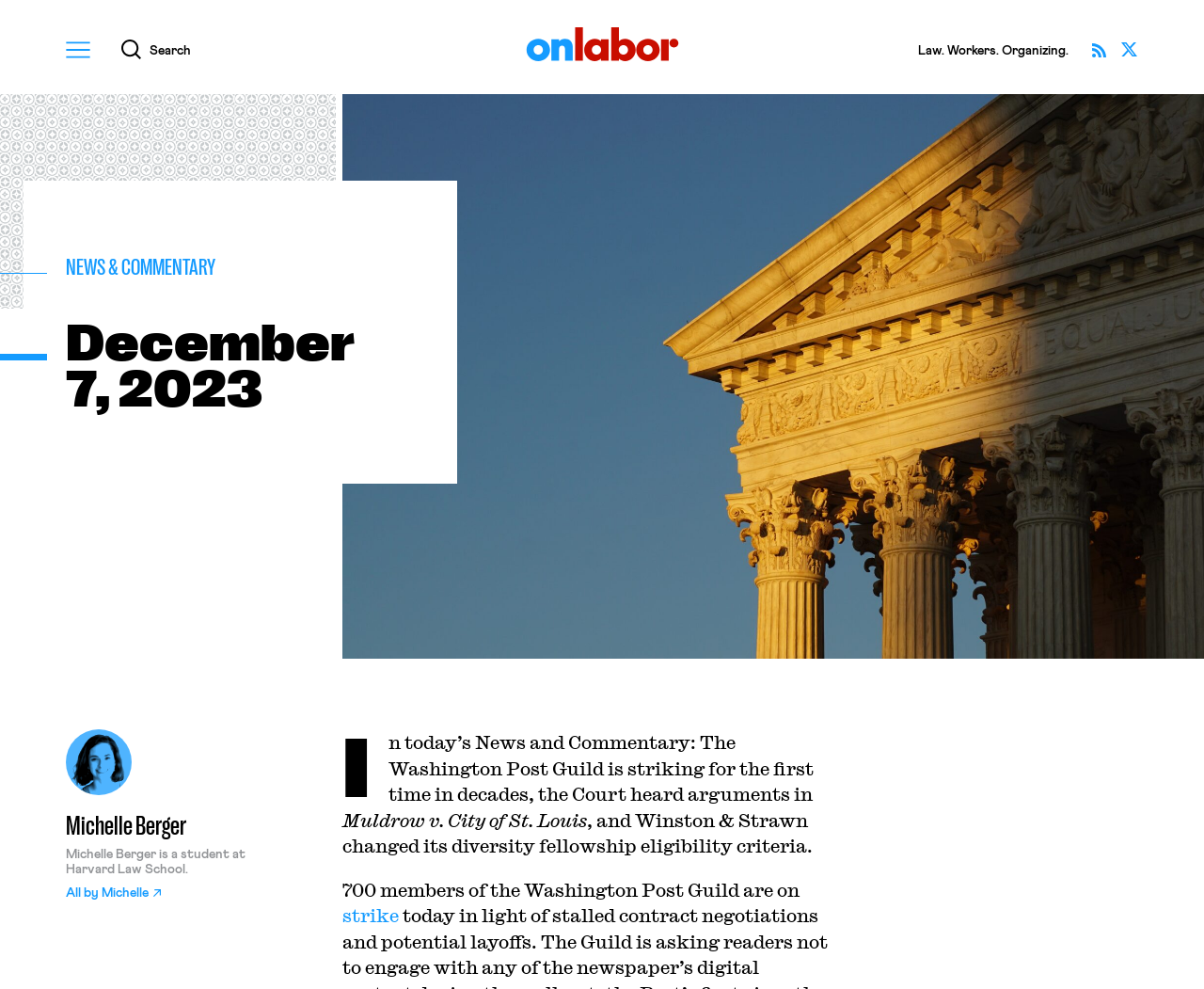Specify the bounding box coordinates of the area that needs to be clicked to achieve the following instruction: "Click on the 'Menu' button".

[0.053, 0.035, 0.078, 0.066]